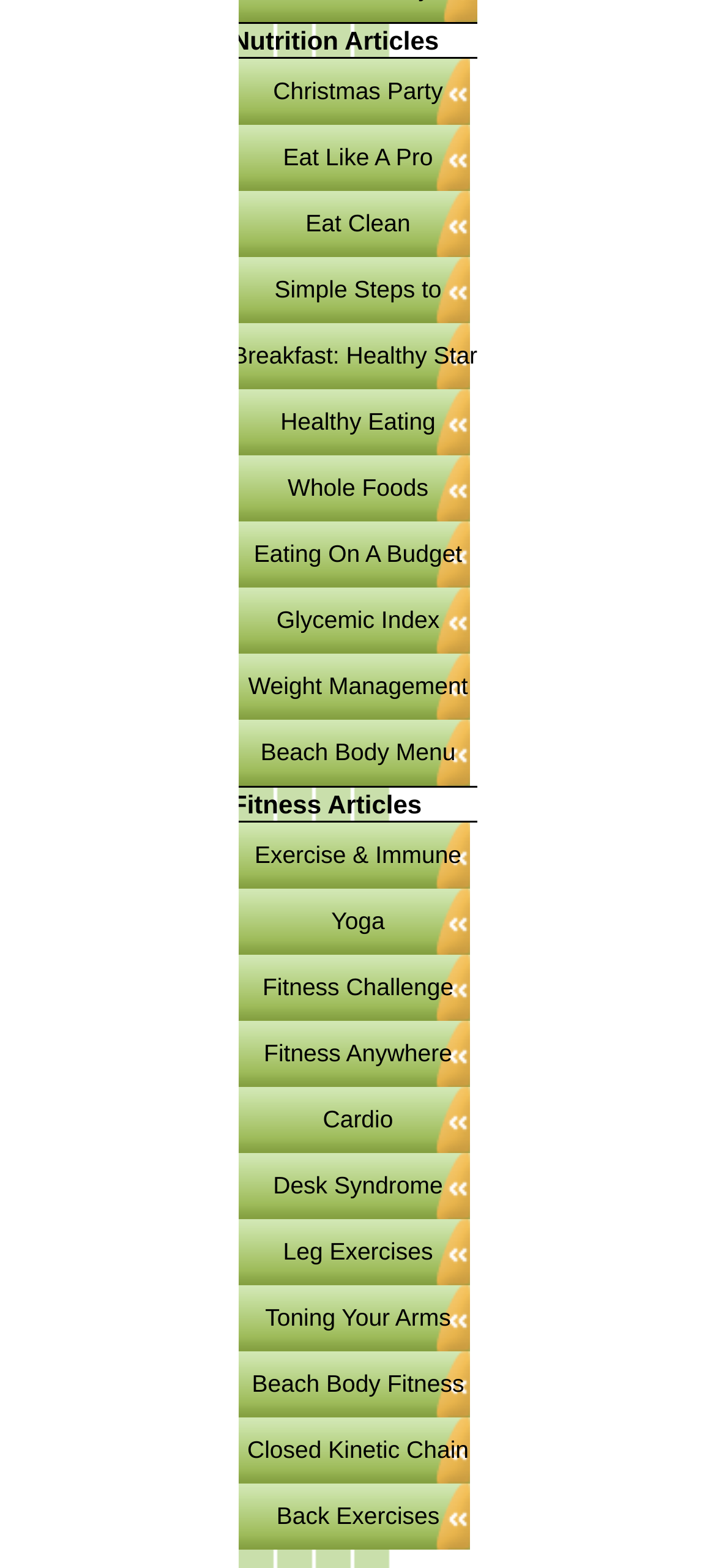Provide a brief response in the form of a single word or phrase:
How many links are there in total on the webpage?

22